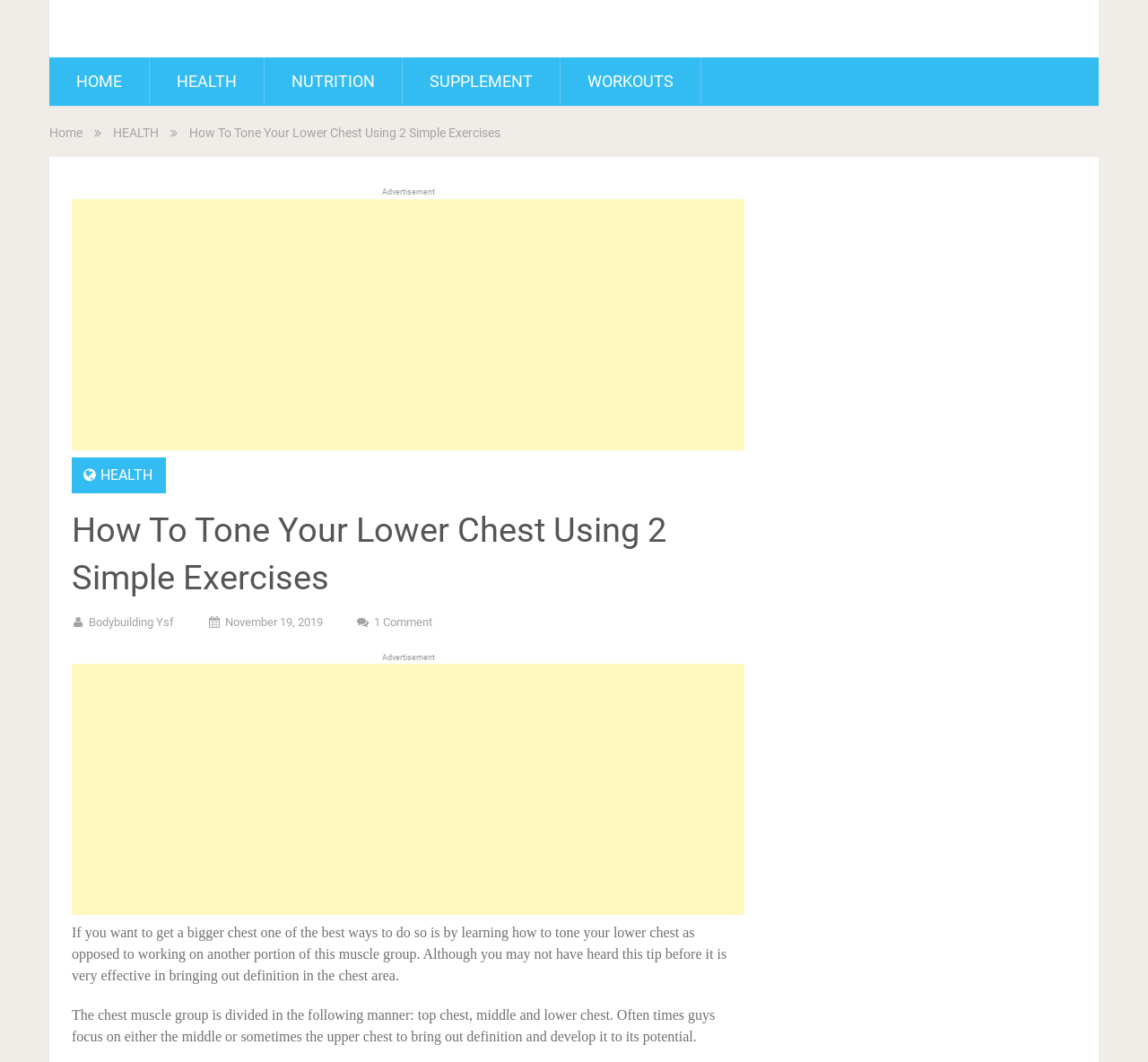Please answer the following query using a single word or phrase: 
How many sections does the chest muscle group have?

Three